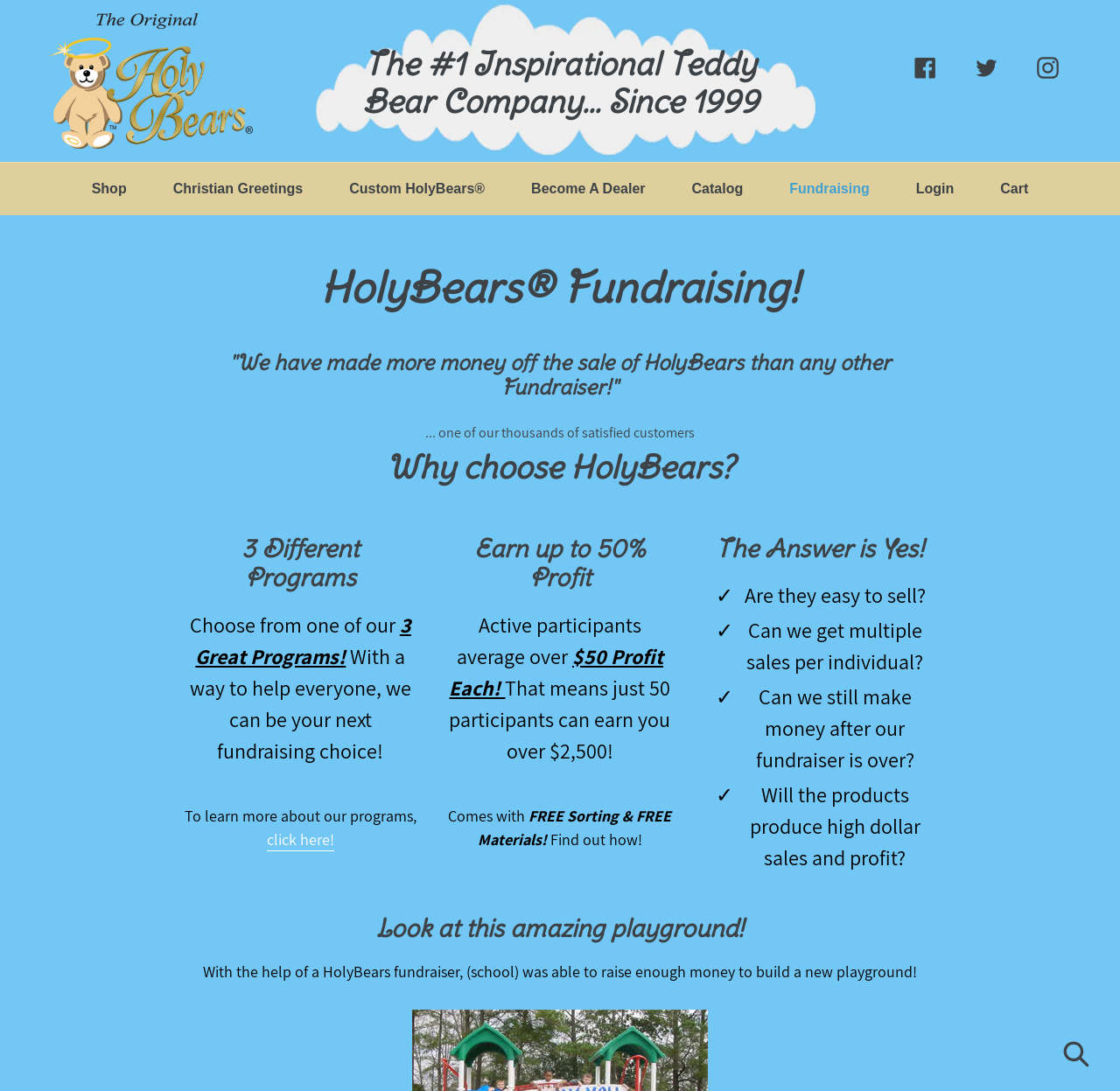Bounding box coordinates should be provided in the format (top-left x, top-left y, bottom-right x, bottom-right y) with all values between 0 and 1. Identify the bounding box for this UI element: Christian Greetings

[0.135, 0.161, 0.29, 0.185]